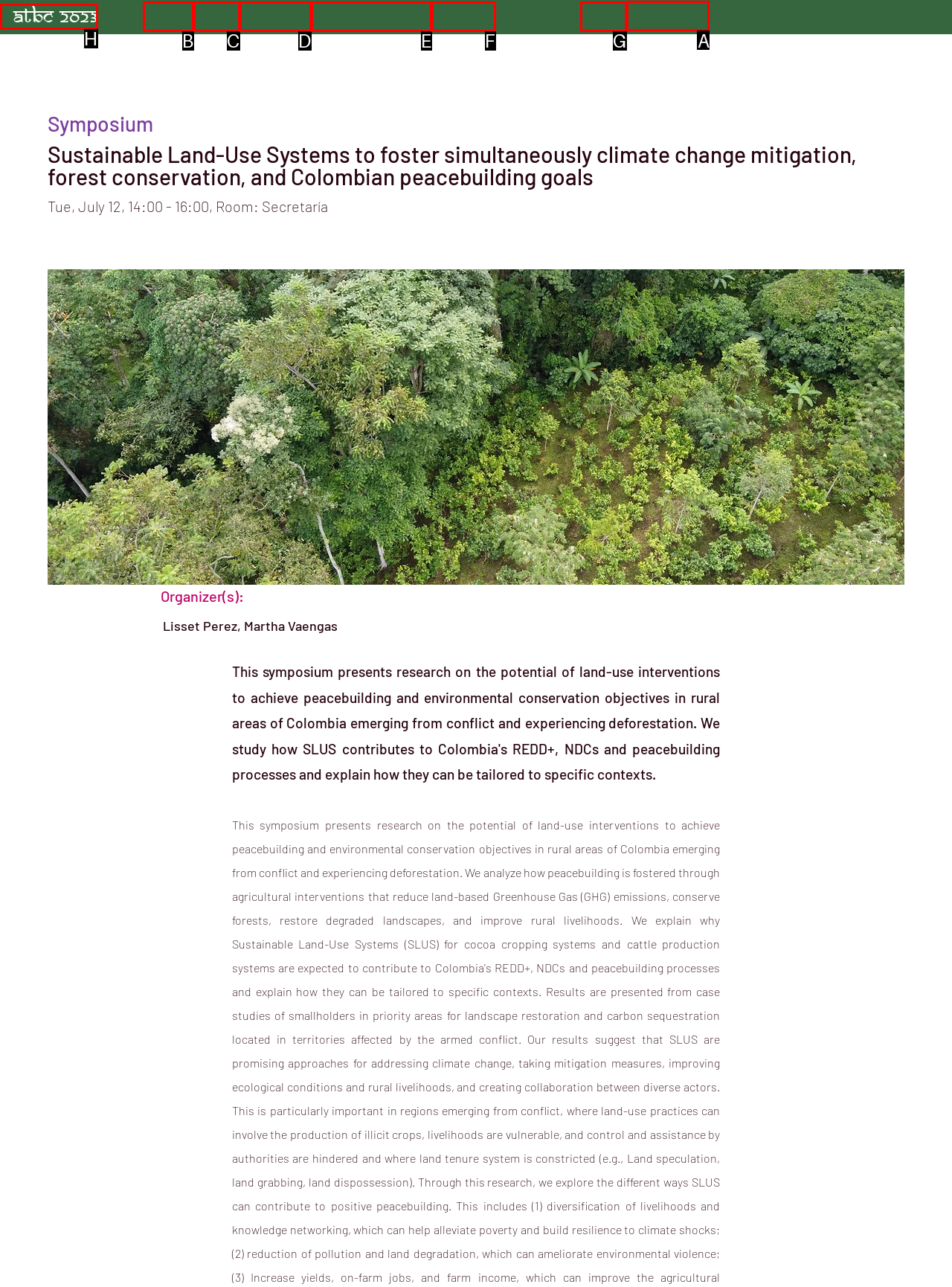Determine which HTML element I should select to execute the task: Learn more about divorce in Nassau County
Reply with the corresponding option's letter from the given choices directly.

None